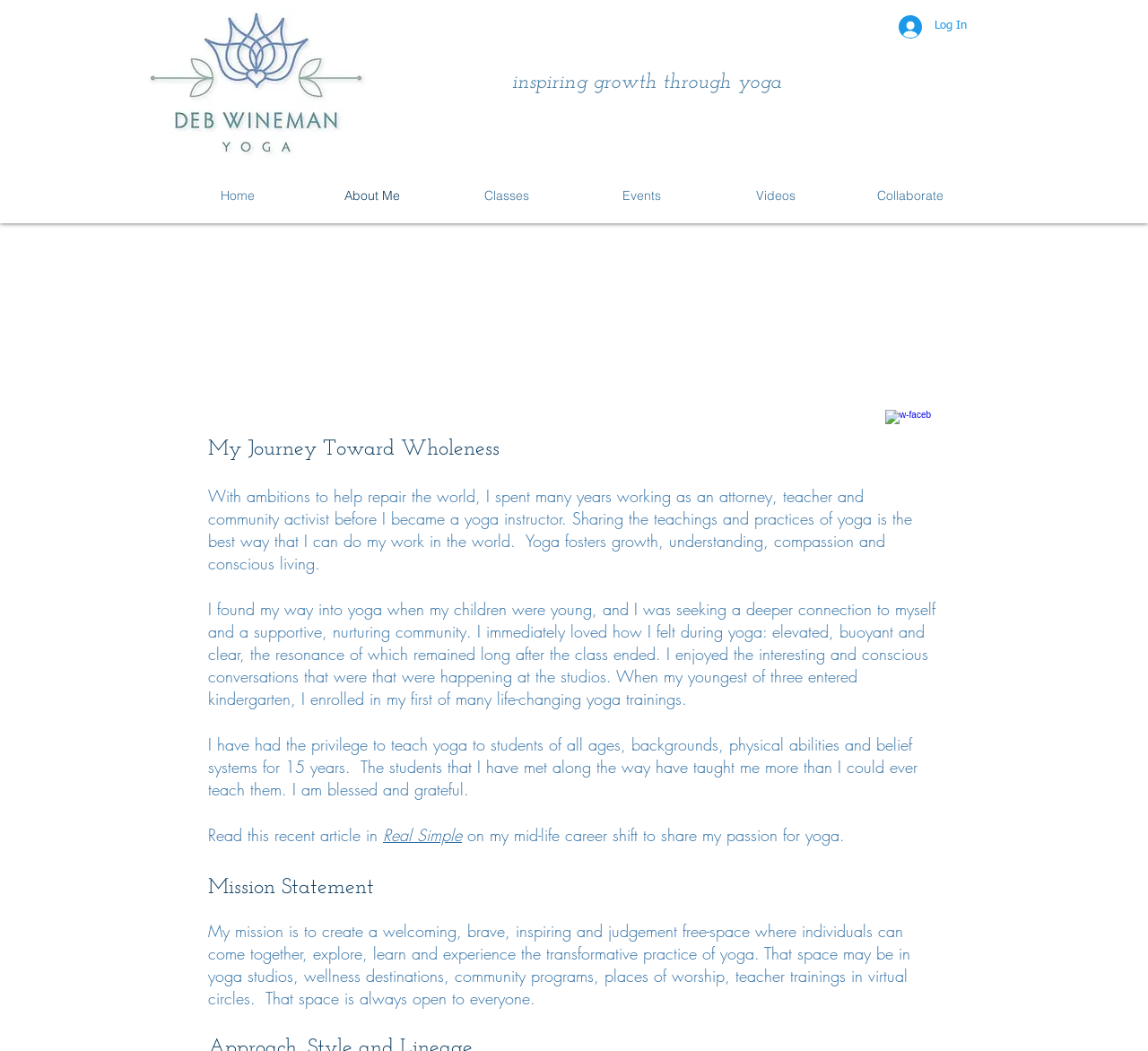Please reply to the following question with a single word or a short phrase:
What is the purpose of the author's yoga teaching?

to help repair the world